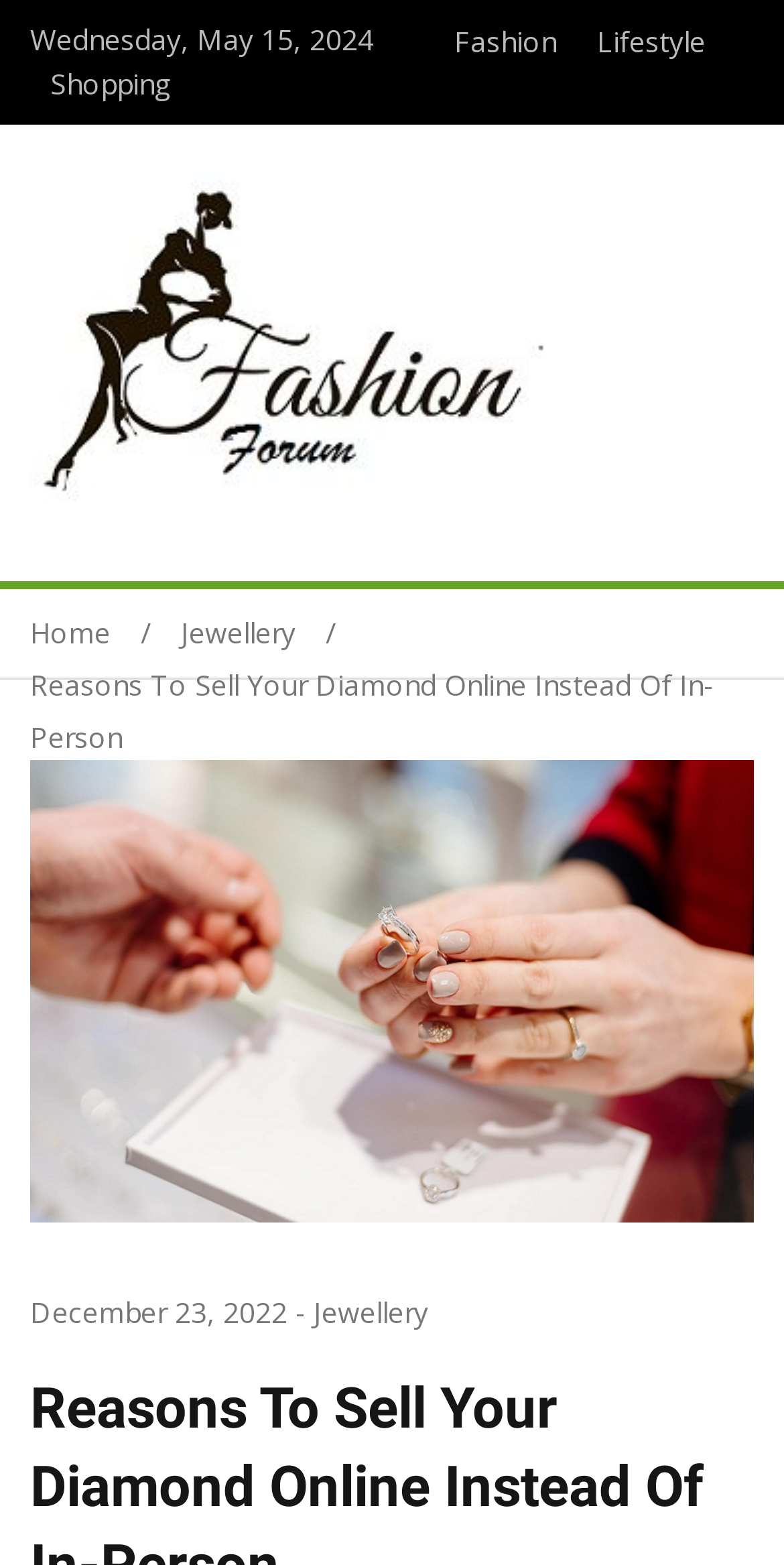Locate the bounding box coordinates of the clickable element to fulfill the following instruction: "Go to Jewellery". Provide the coordinates as four float numbers between 0 and 1 in the format [left, top, right, bottom].

[0.231, 0.391, 0.467, 0.416]